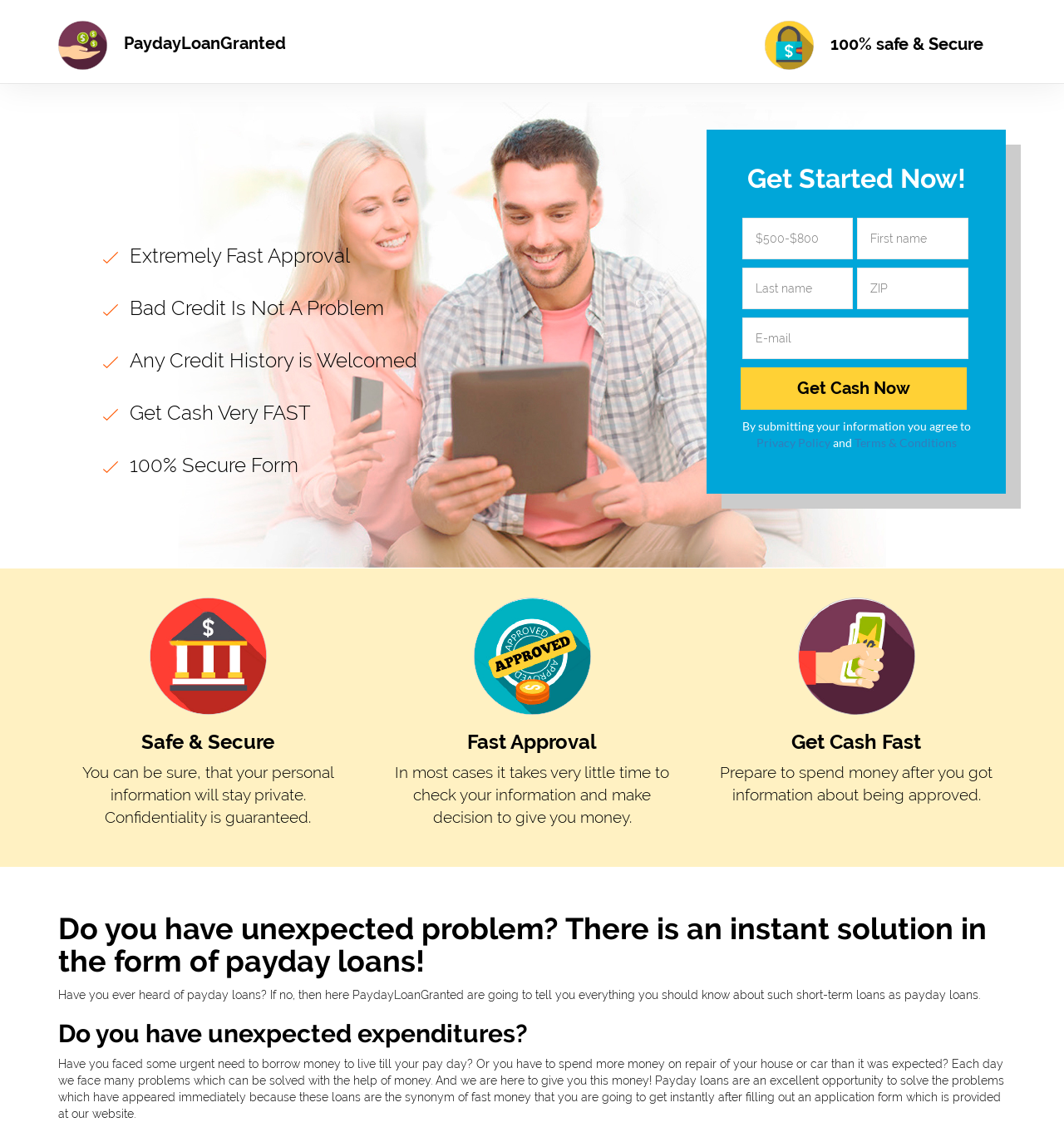Give a one-word or short-phrase answer to the following question: 
What is the theme of the images on the webpage?

Money and security